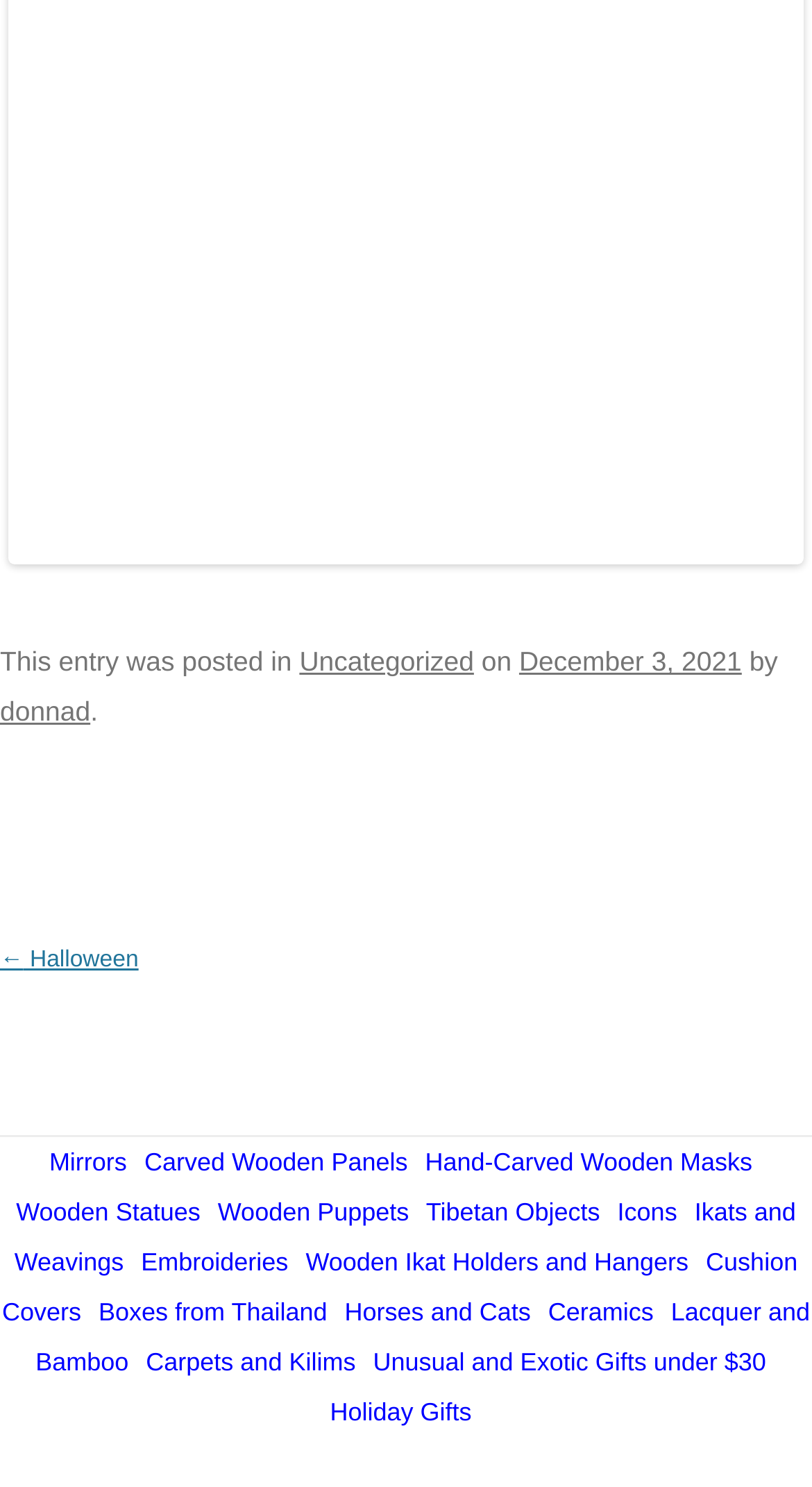Find the bounding box coordinates for the element that must be clicked to complete the instruction: "Go to Mirrors". The coordinates should be four float numbers between 0 and 1, indicated as [left, top, right, bottom].

[0.061, 0.771, 0.156, 0.791]